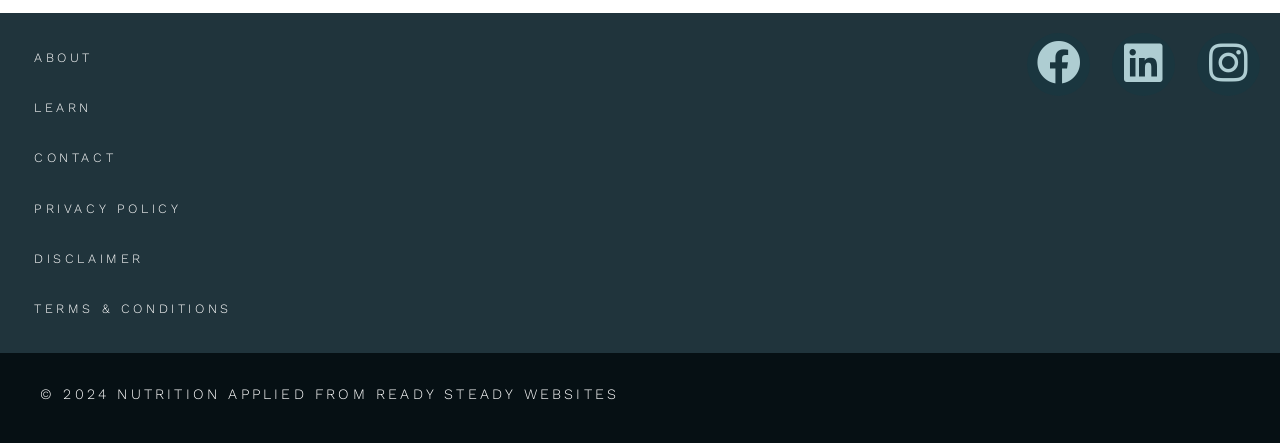Please find the bounding box coordinates of the element's region to be clicked to carry out this instruction: "Click on Facebook".

[0.802, 0.075, 0.852, 0.217]